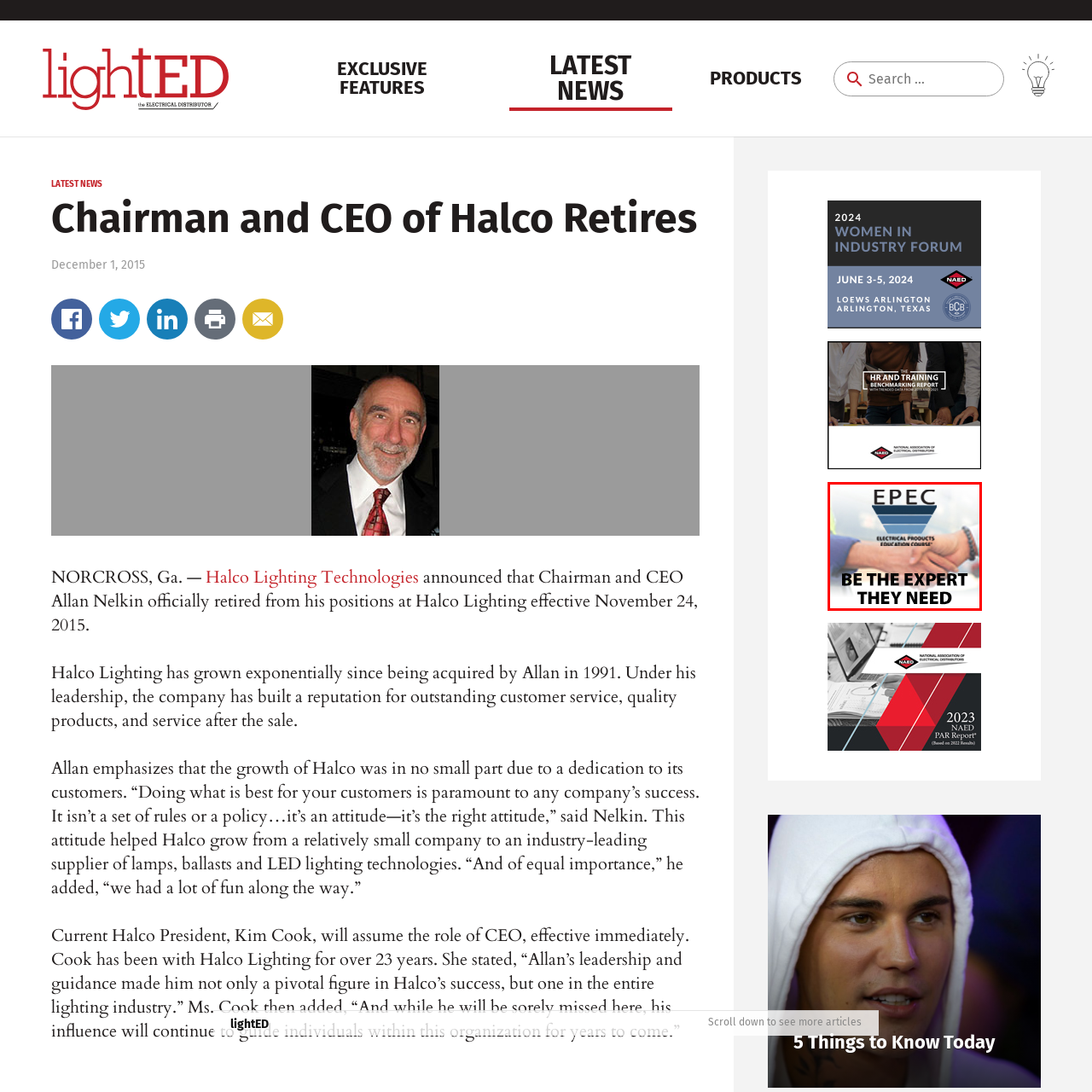What does the handshake in the background symbolize?
Analyze the highlighted section in the red bounding box of the image and respond to the question with a detailed explanation.

The handshake in the background of the image symbolizes partnership and collaboration, which are essential components in building trust and credibility in the electrical products industry. This visual representation highlights the importance of working together and building strong relationships in the field.